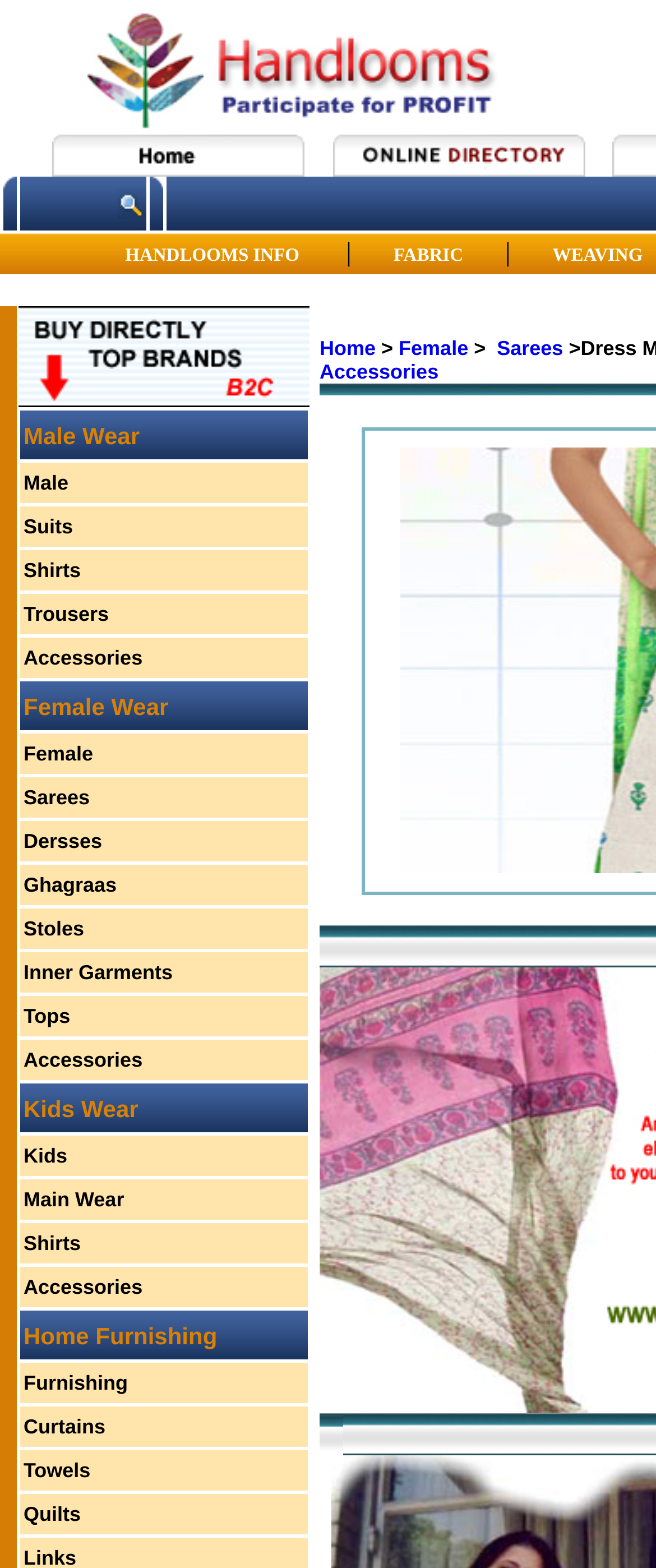Illustrate the webpage's structure and main components comprehensively.

The webpage appears to be a directory for handlooms, with a focus on Indian handlooms. At the top, there is a logo and a navigation bar with two links, "HANDLOOMS INFO" and "FABRIC". Below the navigation bar, there is a grid of images, with each image representing a different type of handloom product.

To the left of the grid, there is a sidebar with a list of categories, including "Male Wear", "Female Wear", and "Kids Wear". Each category has a list of subcategories, such as "Suits", "Shirts", and "Trousers" under "Male Wear", and "Sarees", "Dresses", and "Ghagraas" under "Female Wear". Each subcategory has a link to a corresponding page.

The grid of images takes up most of the page, with each image having a corresponding link to a product page. The images are arranged in a table-like structure, with each row representing a different category of products. There are a total of 25 rows, each with 1-3 images.

At the bottom of the page, there is a footer section with a list of links to other pages on the website, including "Male Wear", "Female Wear", and "Kids Wear".